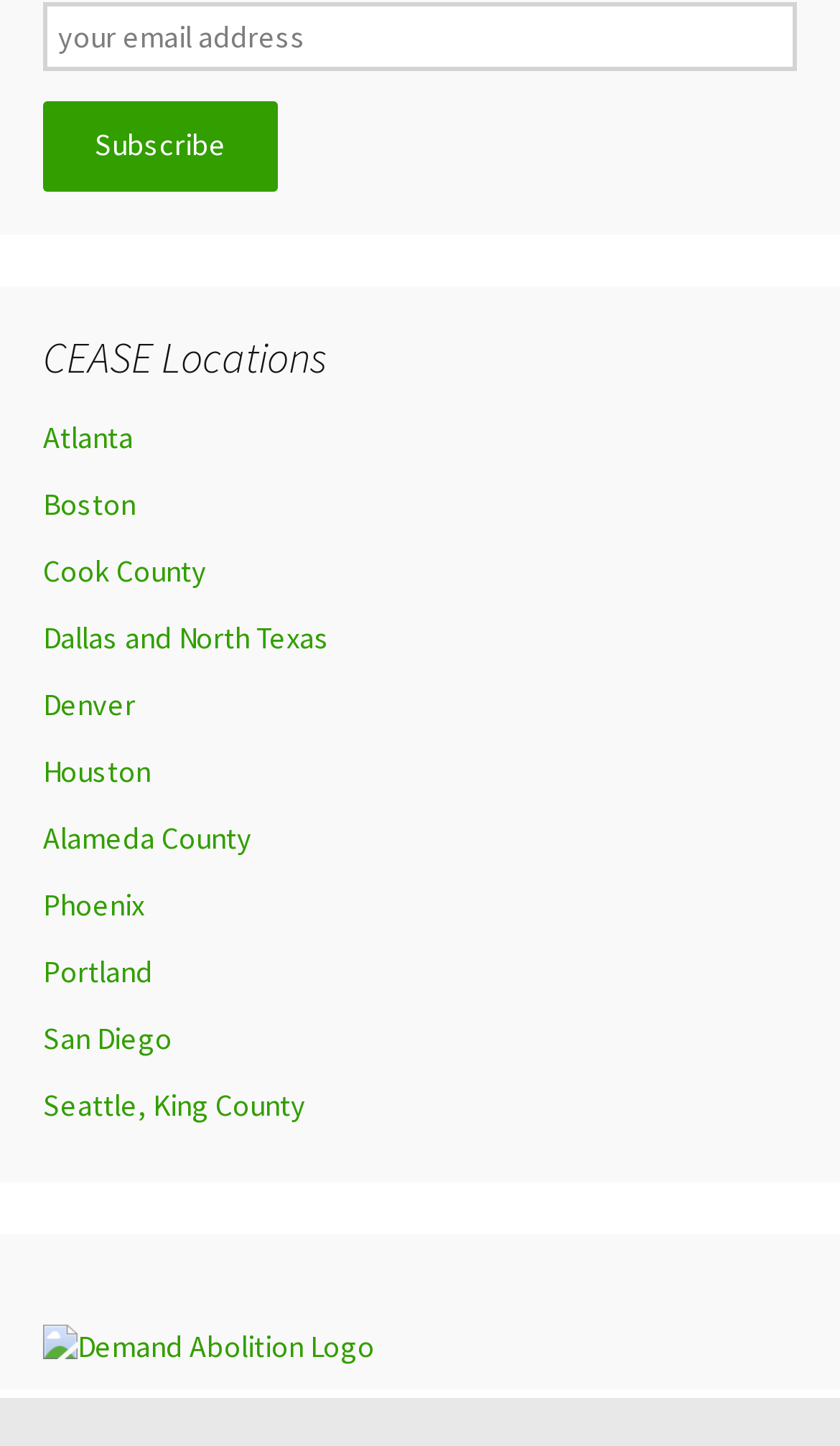Use the information in the screenshot to answer the question comprehensively: What is the purpose of the textbox?

The textbox is labeled 'your email address' and is required, indicating that it is used to collect user email addresses, likely for subscription or newsletter purposes.